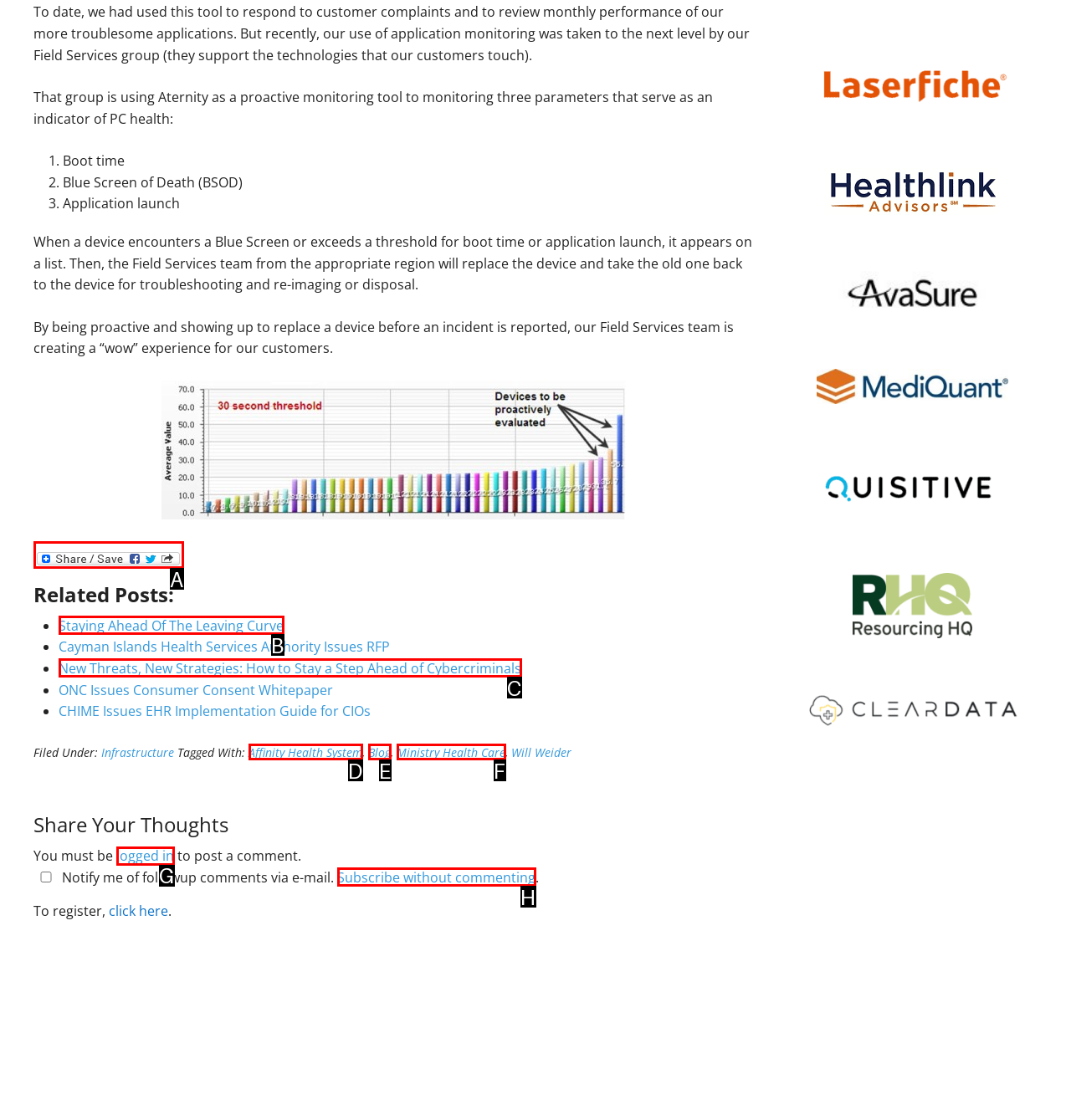Find the option that fits the given description: Affinity Health System
Answer with the letter representing the correct choice directly.

D